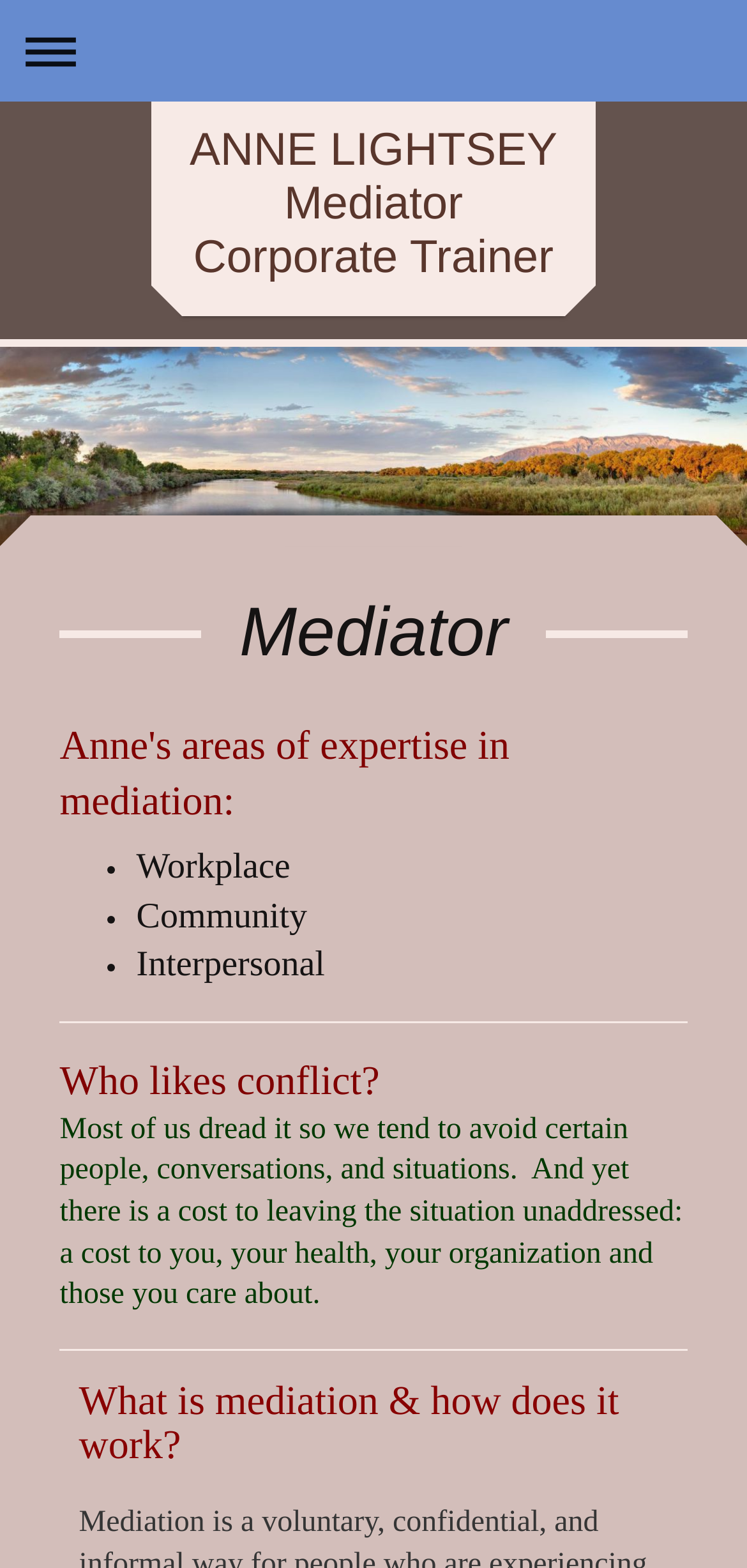Give a short answer to this question using one word or a phrase:
What are the areas of mediation mentioned?

Workplace, Community, Interpersonal